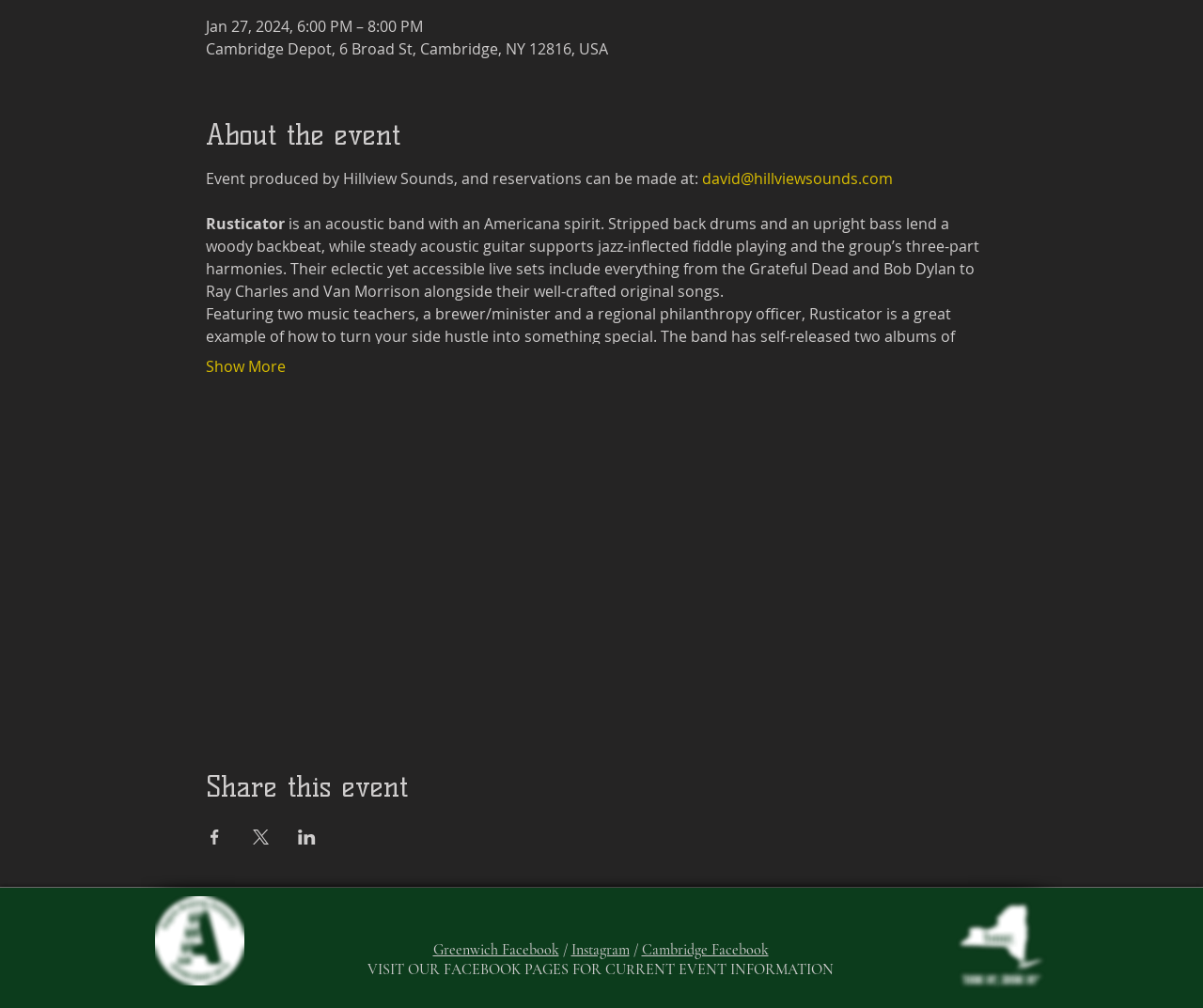Identify the bounding box for the described UI element: "alt="EagleStone Tax & Wealth Advisors"".

None